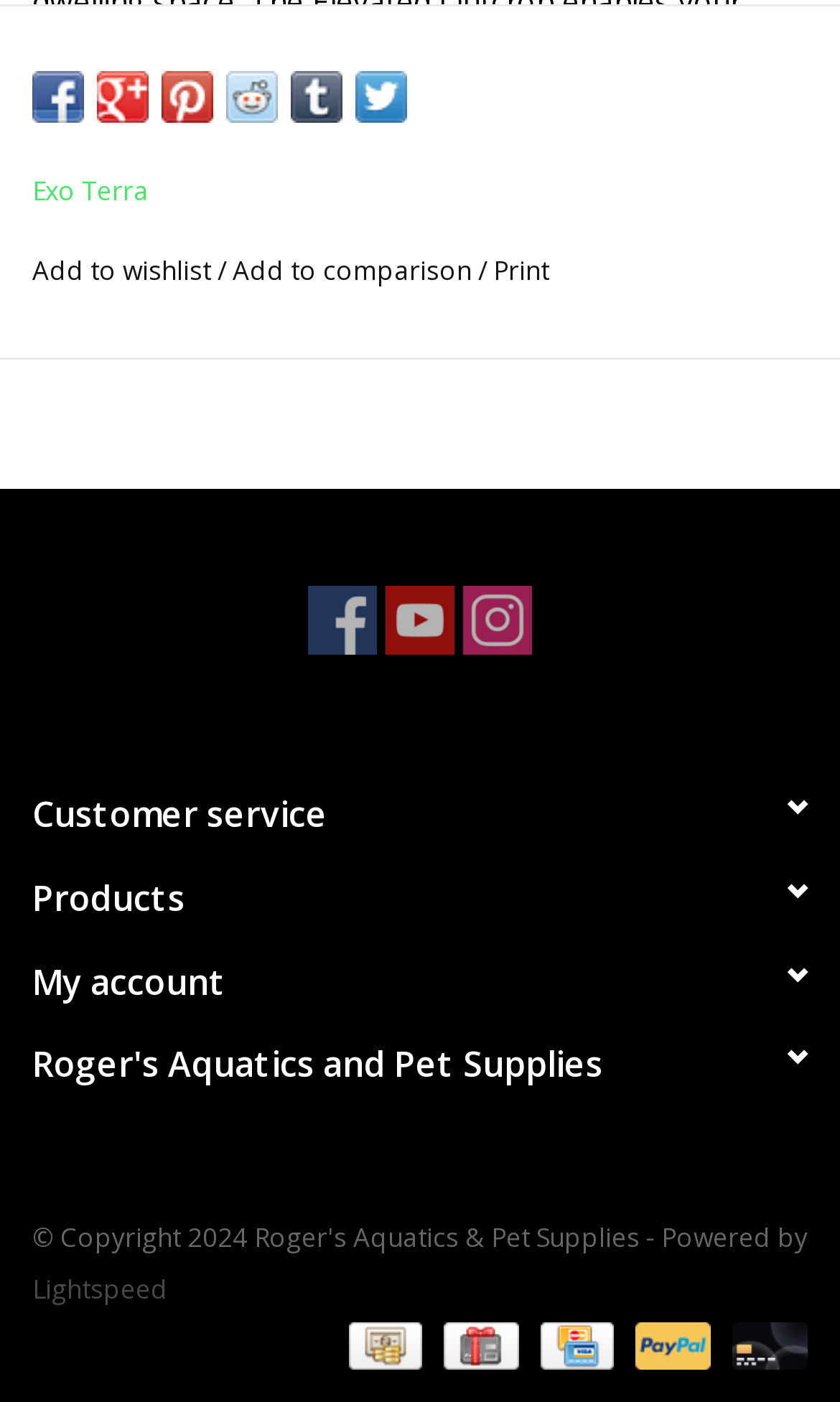What is the product name?
Provide a concise answer using a single word or phrase based on the image.

Elevated Outcrop